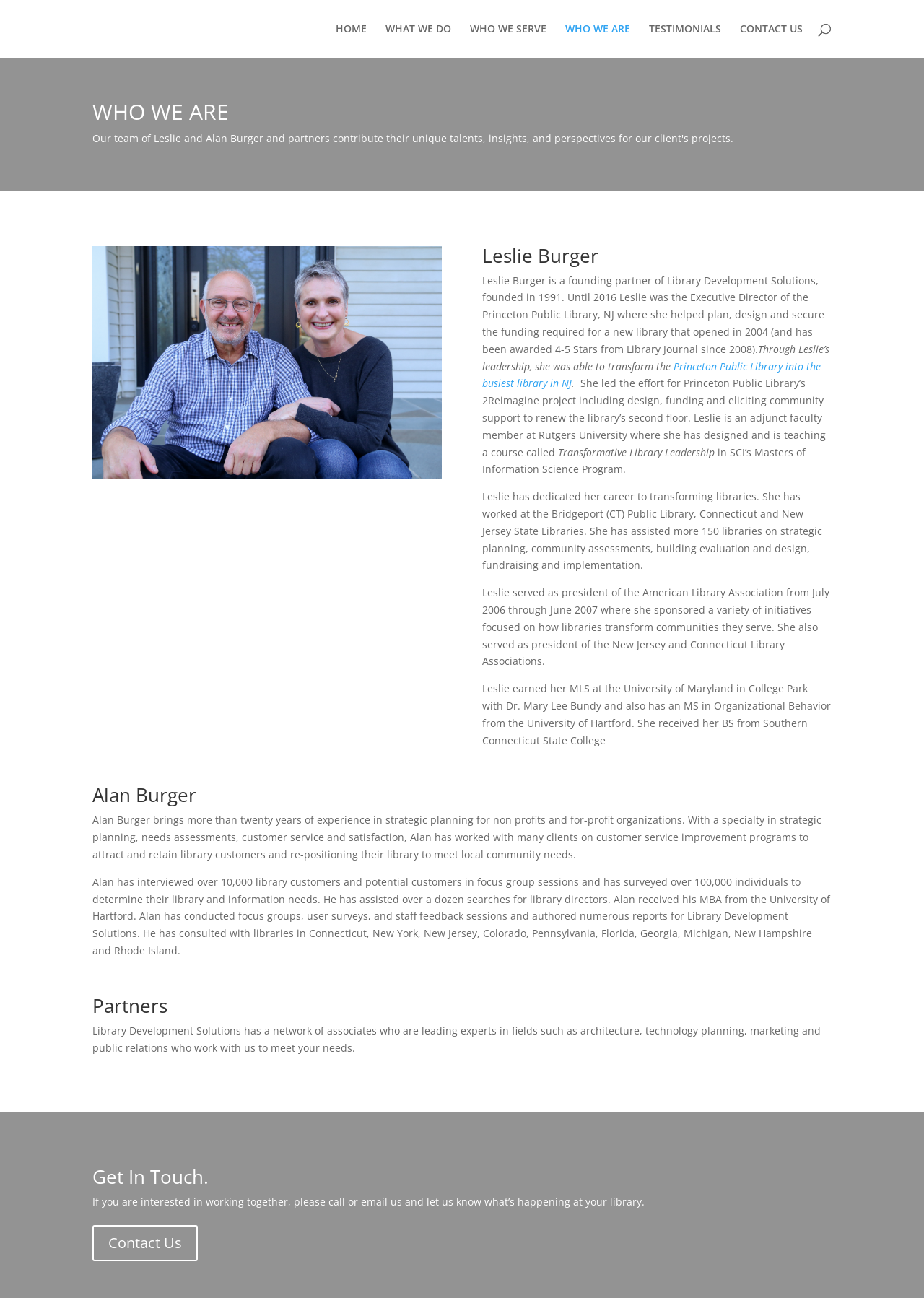Locate the bounding box coordinates of the area where you should click to accomplish the instruction: "Contact the team".

[0.1, 0.944, 0.214, 0.972]